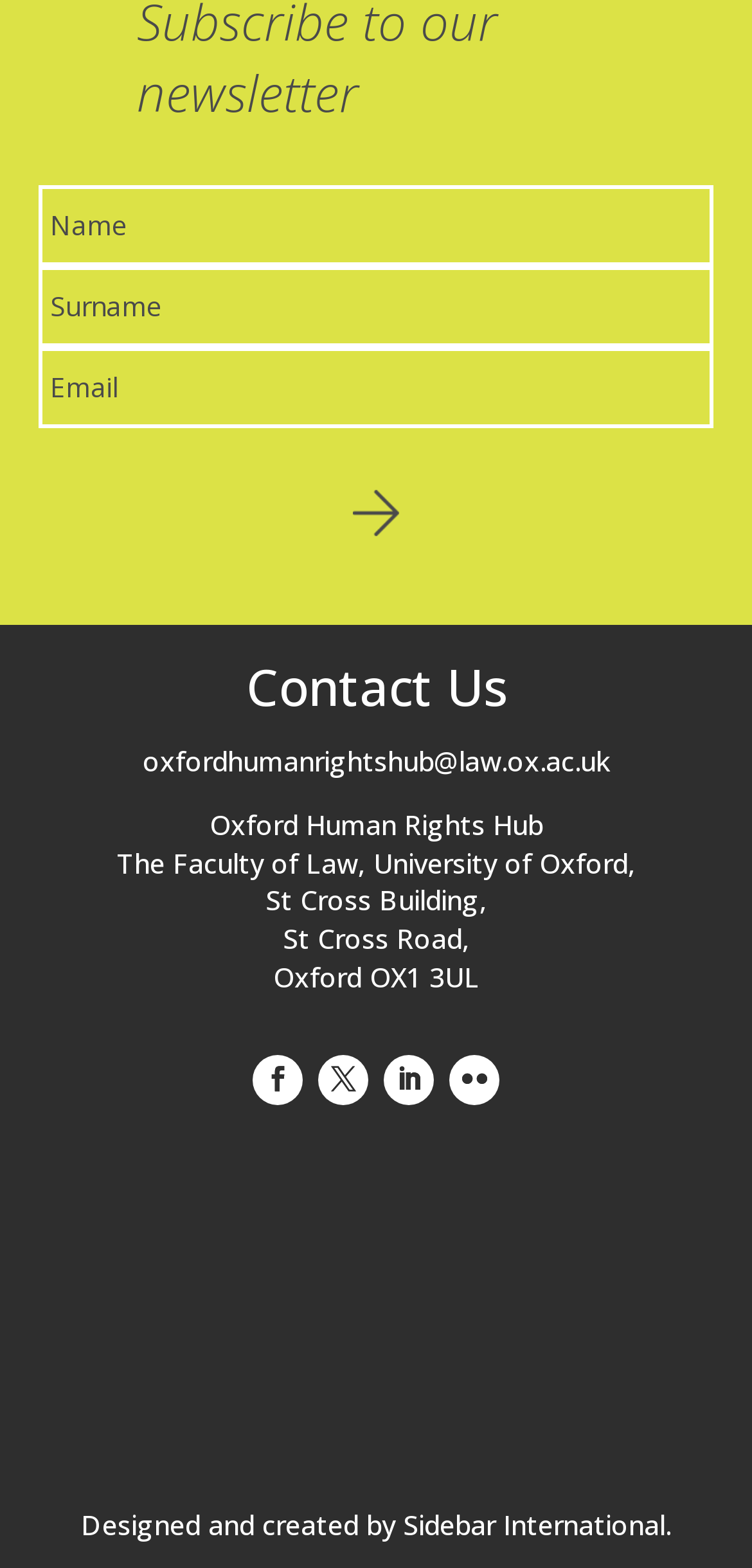What is the email address of the Oxford Human Rights Hub?
Using the information from the image, give a concise answer in one word or a short phrase.

oxfordhumanrightshub@law.ox.ac.uk